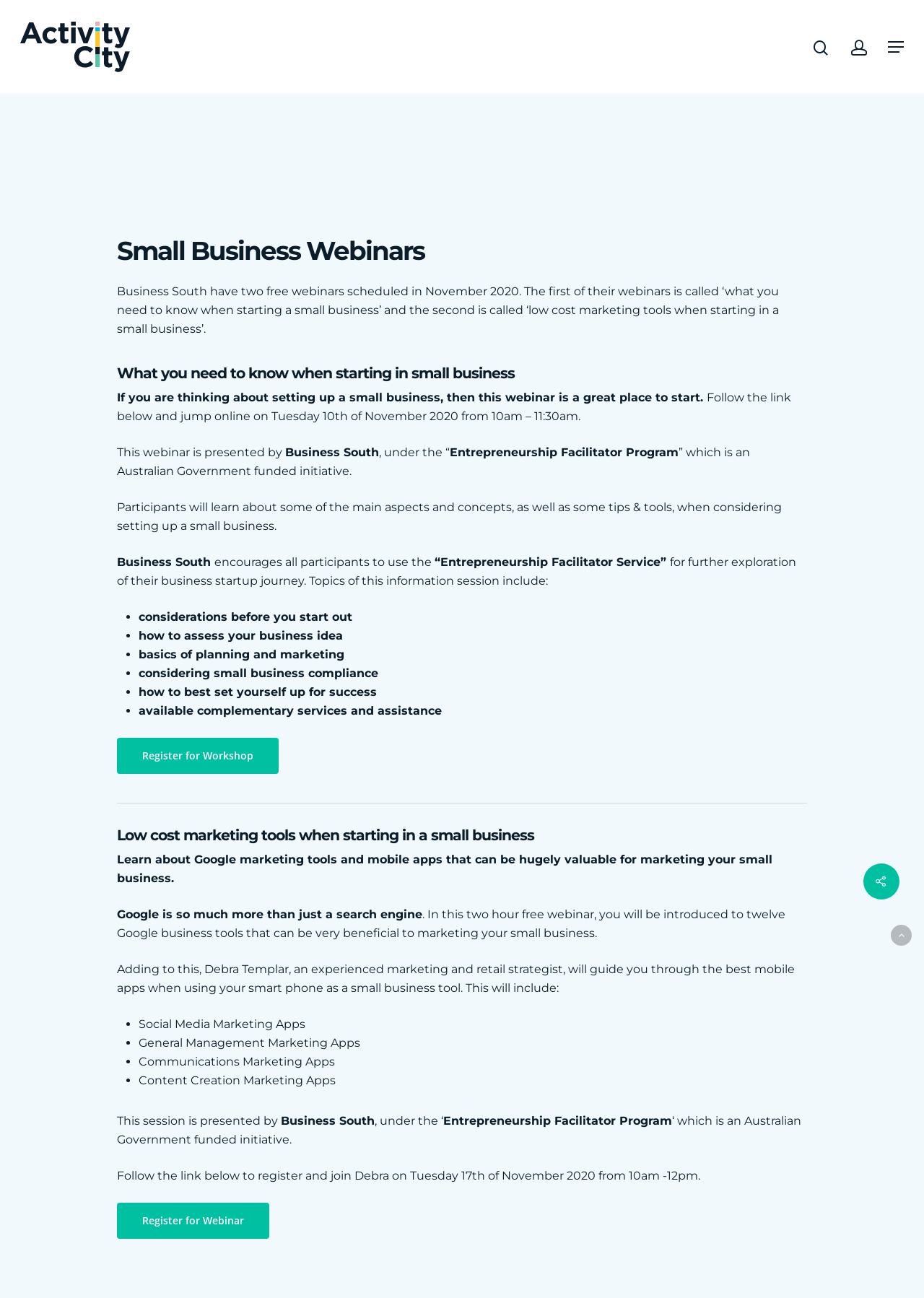Can you find the bounding box coordinates for the element that needs to be clicked to execute this instruction: "Register for the 'Low cost marketing tools when starting in a small business' webinar"? The coordinates should be given as four float numbers between 0 and 1, i.e., [left, top, right, bottom].

[0.127, 0.927, 0.292, 0.954]